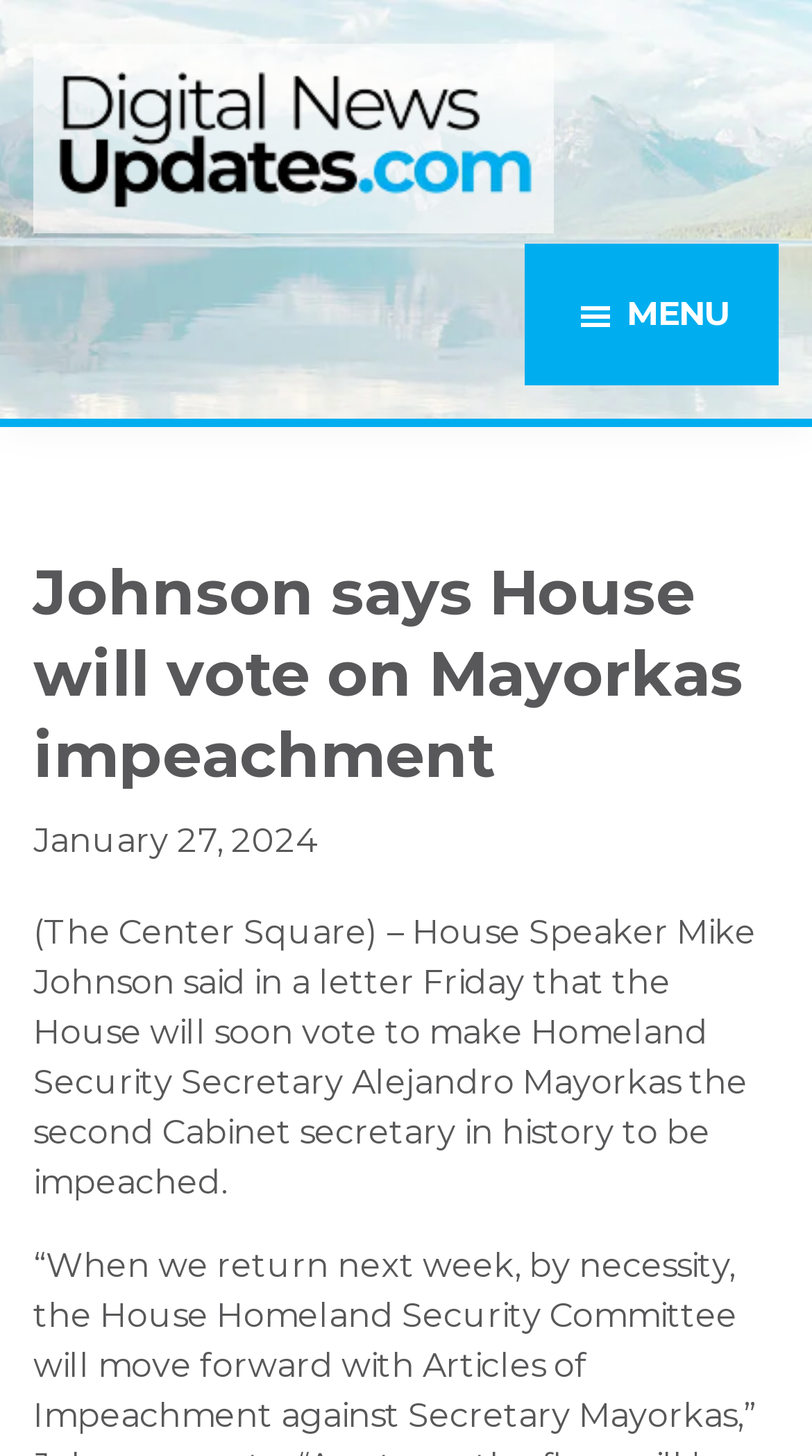Find the bounding box coordinates corresponding to the UI element with the description: "alt="Digital News Updates"". The coordinates should be formatted as [left, top, right, bottom], with values as floats between 0 and 1.

[0.041, 0.033, 0.682, 0.06]